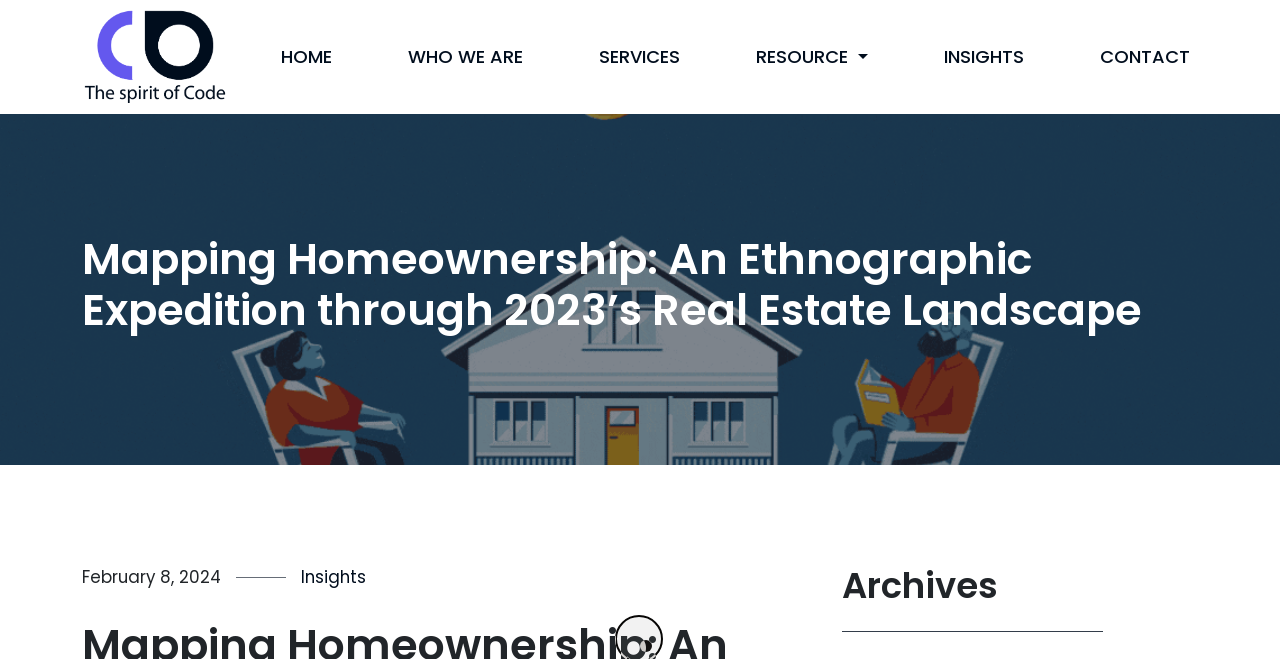How many links are in the navigation menu?
Using the information presented in the image, please offer a detailed response to the question.

I counted the links in the navigation menu at the top of the page and found 6 links: 'HOME', 'WHO WE ARE', 'SERVICES', 'RESOURCE', 'INSIGHTS', and 'CONTACT'.